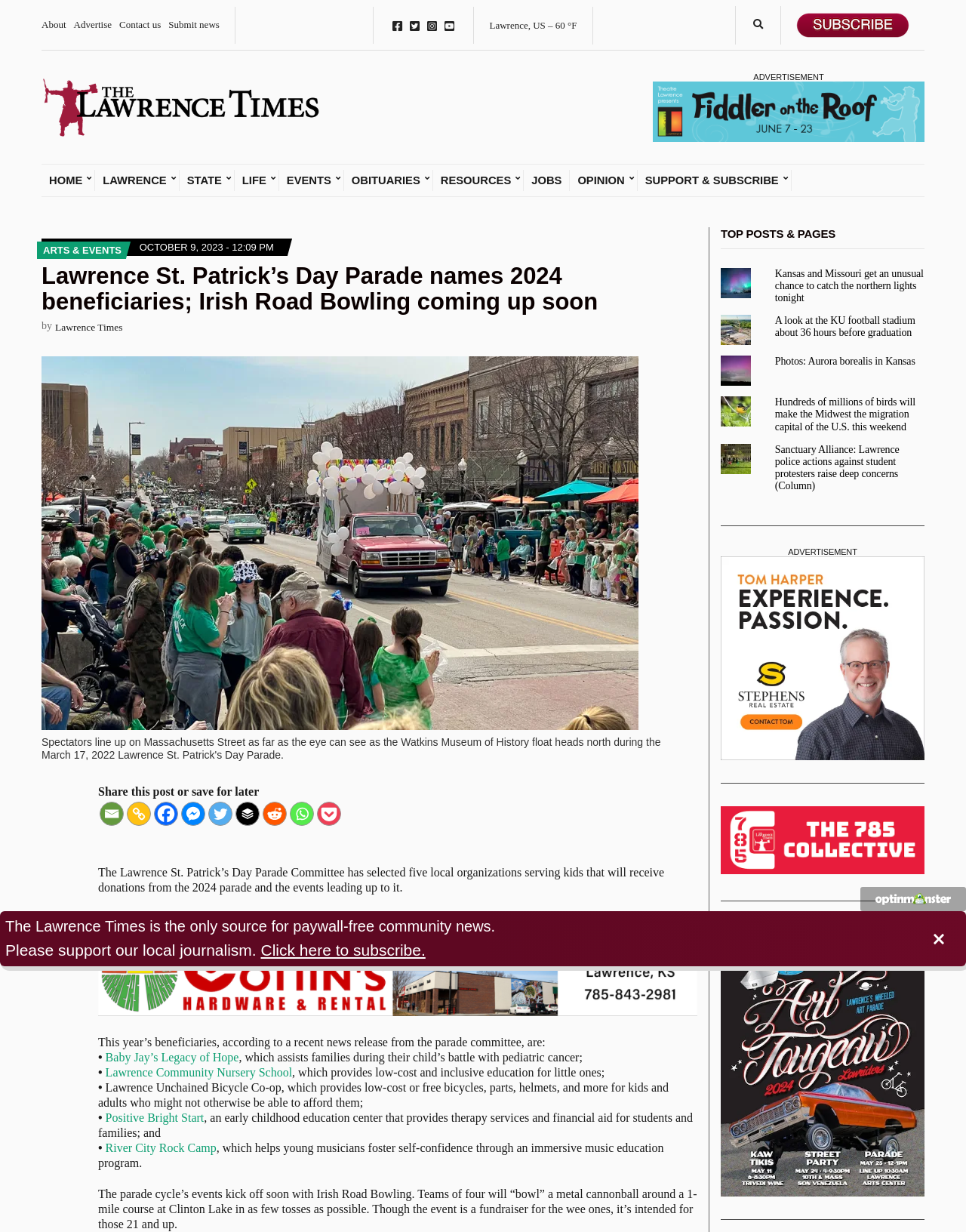Identify the bounding box coordinates for the UI element mentioned here: "aria-label="Cottins-trial3-3"". Provide the coordinates as four float values between 0 and 1, i.e., [left, top, right, bottom].

[0.102, 0.784, 0.722, 0.795]